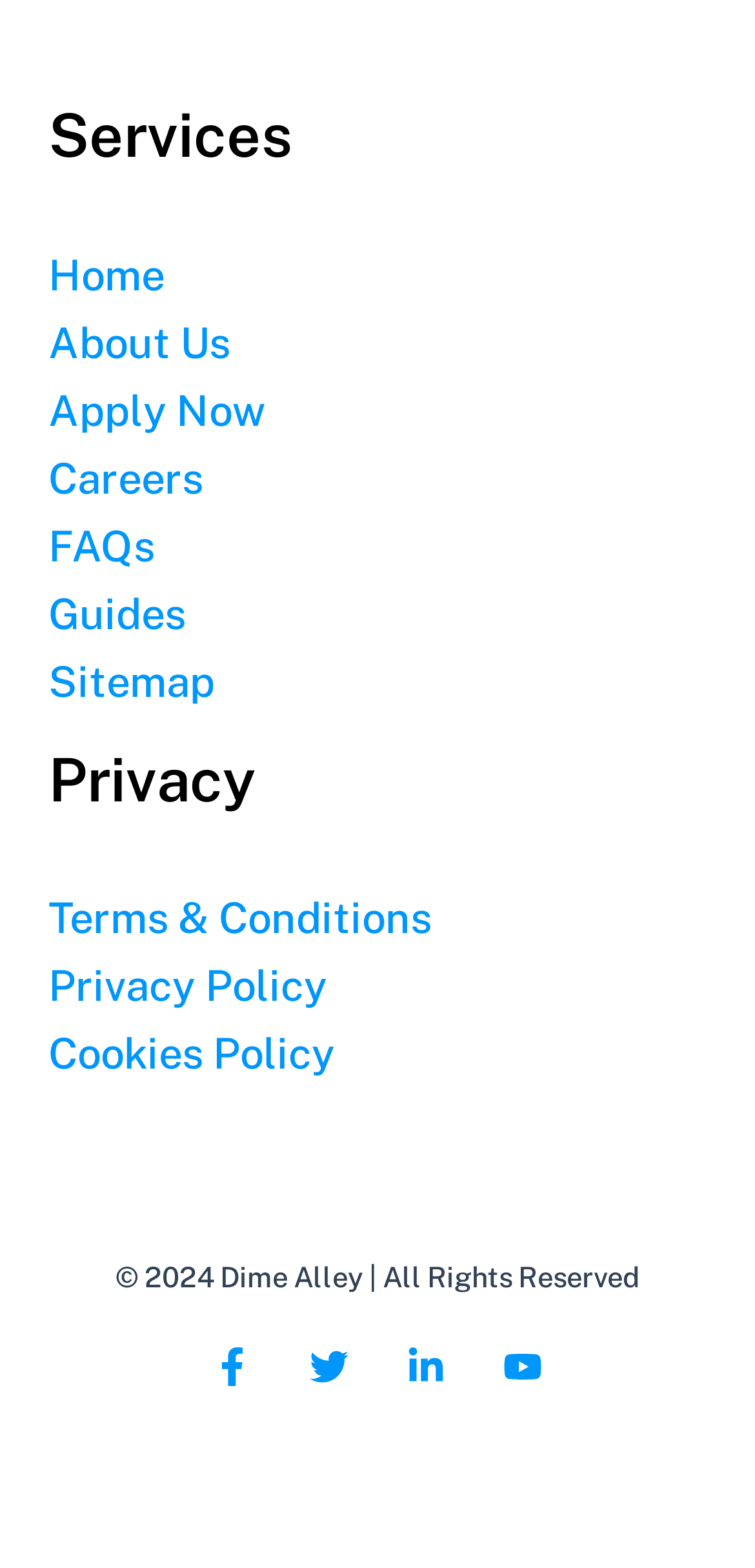Please determine the bounding box coordinates of the section I need to click to accomplish this instruction: "Go to Asmarino English Pages".

None